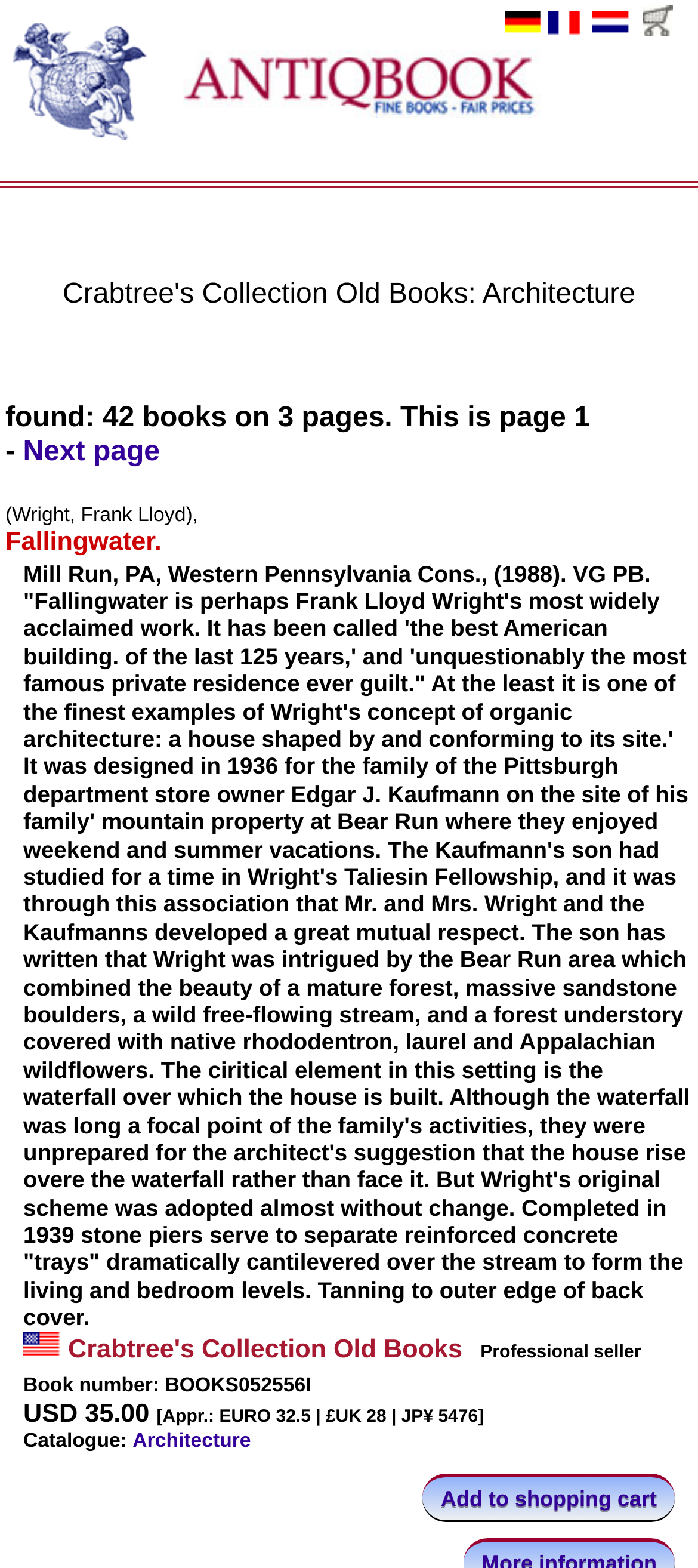Provide an in-depth caption for the elements present on the webpage.

The webpage is about architecture, specifically featuring a book about Frank Lloyd Wright's Fallingwater. At the top, there are several links and images, likely navigation buttons or social media icons, spaced evenly apart. 

Below these, there is a table with a single row that spans almost the entire width of the page. The table contains a cell with a link to the next page, indicating that this is a paginated list of books.

Following the table, there are several blocks of text describing the book, including the author, title, and a detailed summary of the book's content. The text is arranged in a single column, with the summary taking up most of the space. 

To the right of the summary, there is an image, likely the book's cover. Below the image, there are several lines of text providing additional information about the book, including the seller, book number, price, and currency conversion. 

Further down, there is a link to the catalogue and a link to add the book to a shopping cart. The page ends with some empty space and a few non-descriptive characters.